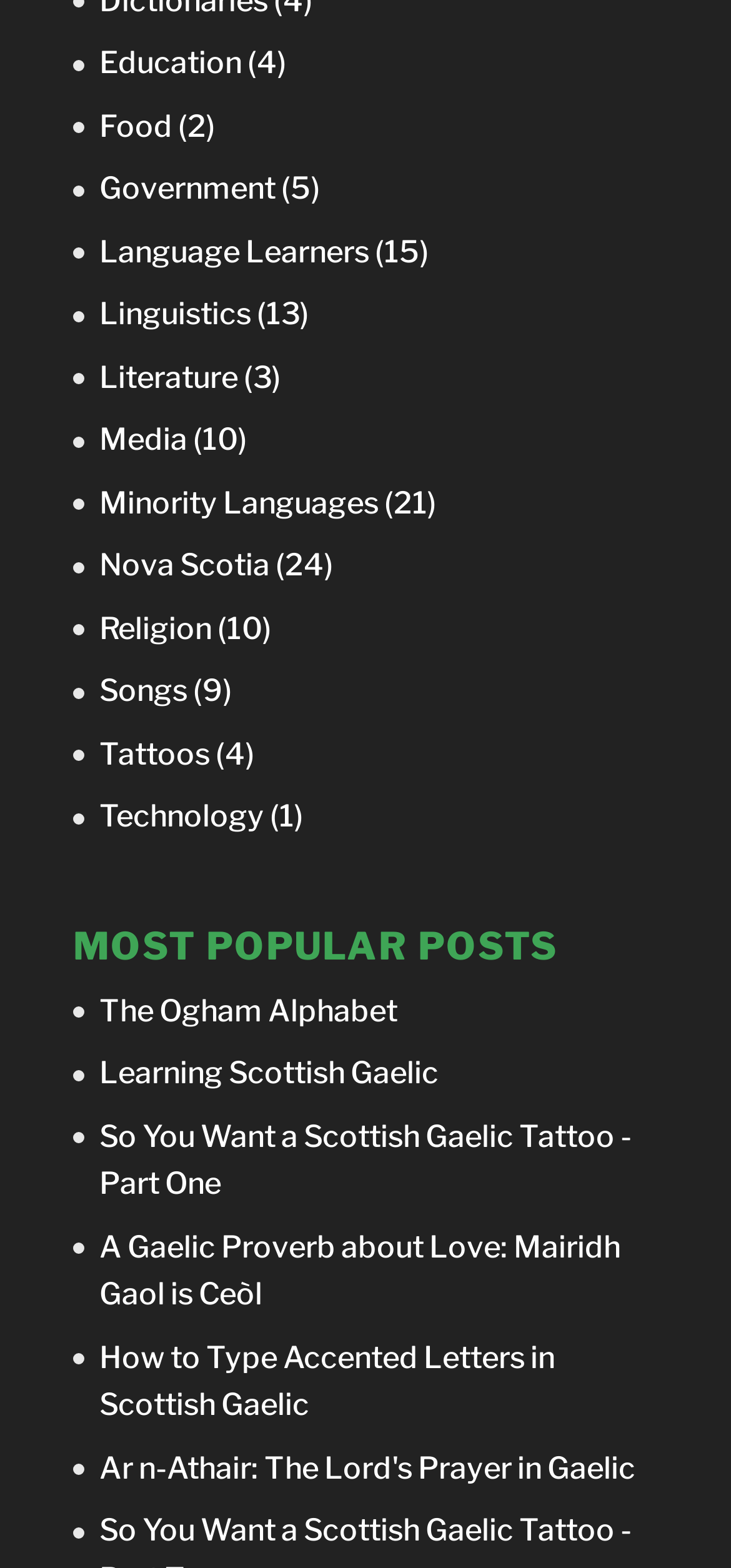Given the element description Food, identify the bounding box coordinates for the UI element on the webpage screenshot. The format should be (top-left x, top-left y, bottom-right x, bottom-right y), with values between 0 and 1.

[0.136, 0.069, 0.236, 0.092]